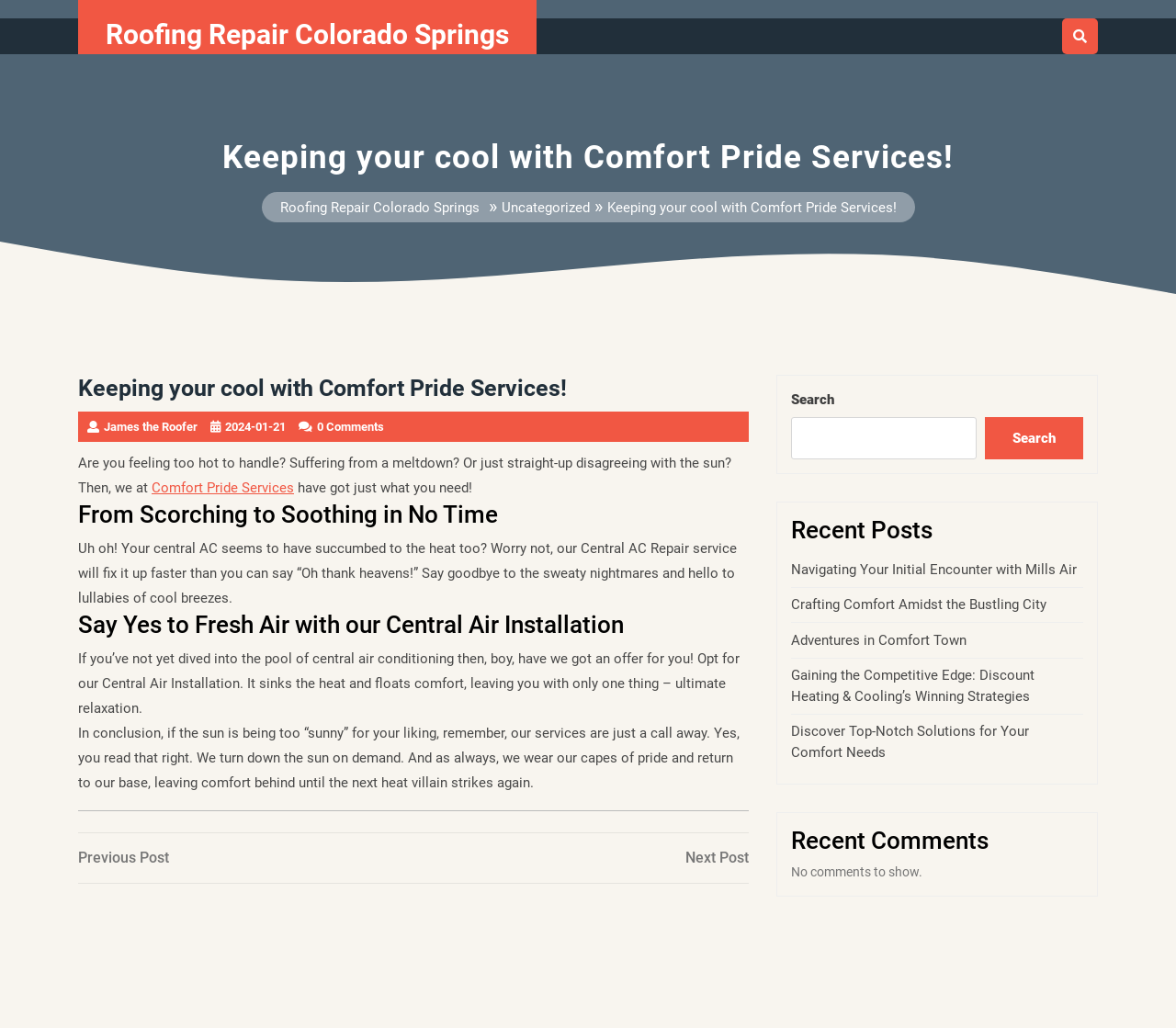Answer the following query with a single word or phrase:
What is the purpose of the Central AC Repair service?

To fix the central AC